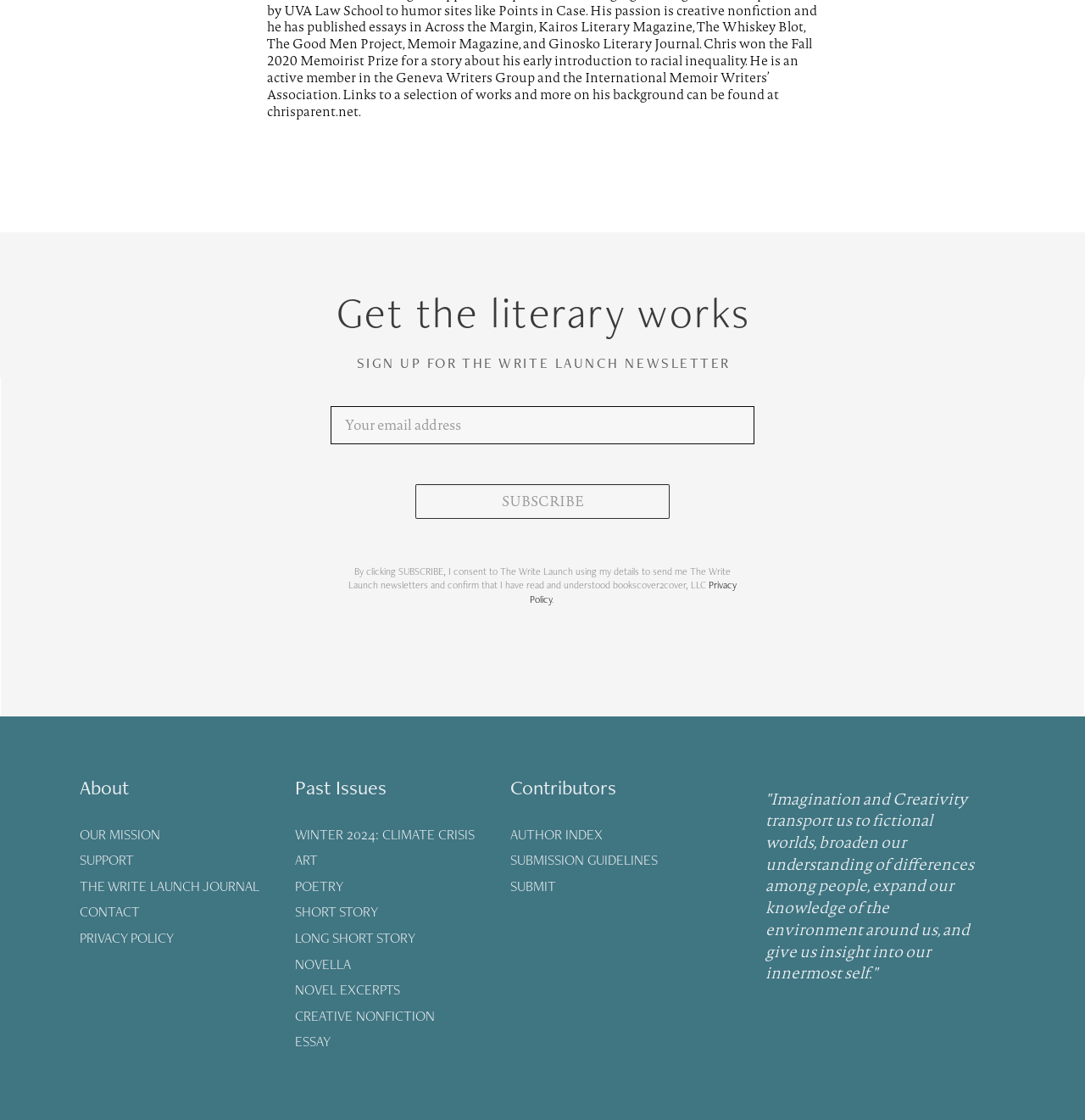Please identify the bounding box coordinates of the clickable area that will fulfill the following instruction: "Read the privacy policy". The coordinates should be in the format of four float numbers between 0 and 1, i.e., [left, top, right, bottom].

[0.489, 0.517, 0.679, 0.541]